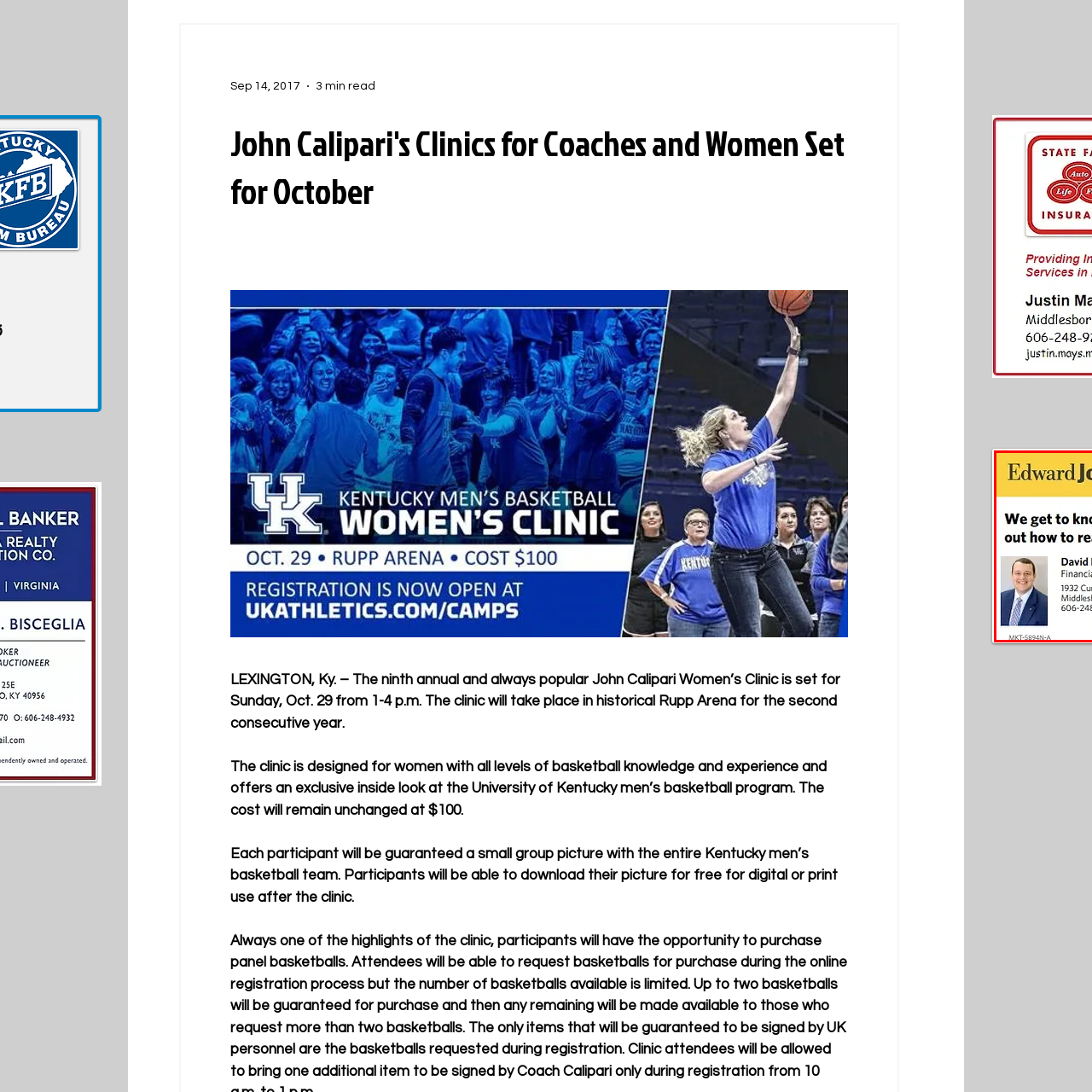Notice the image within the red frame, Where is David's office located?
 Your response should be a single word or phrase.

Middlesboro